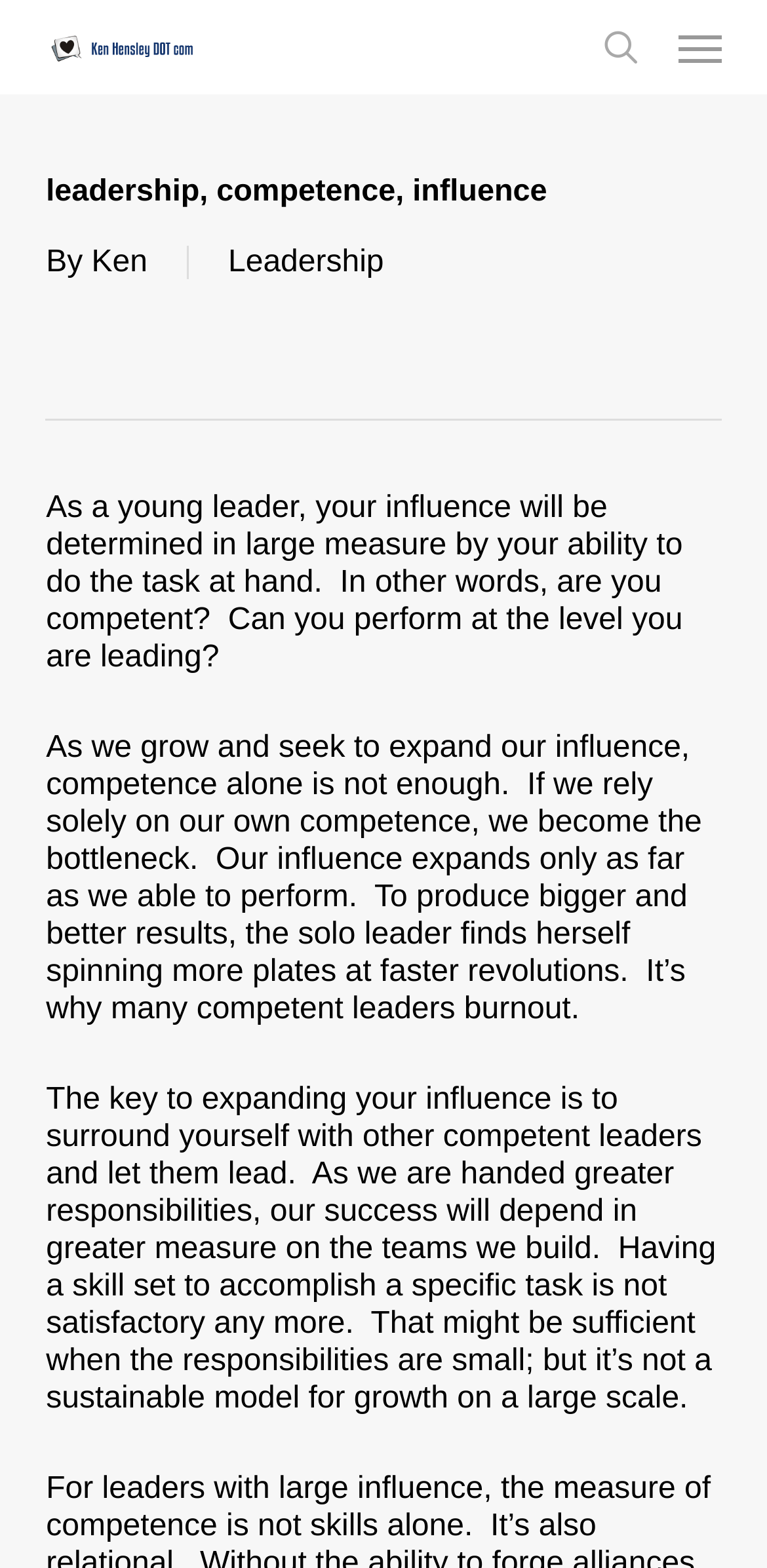What is the topic of the webpage?
Answer the question with a thorough and detailed explanation.

The topic of the webpage is leadership, which is mentioned in the link 'Leadership' and also in the heading 'leadership, competence, influence'.